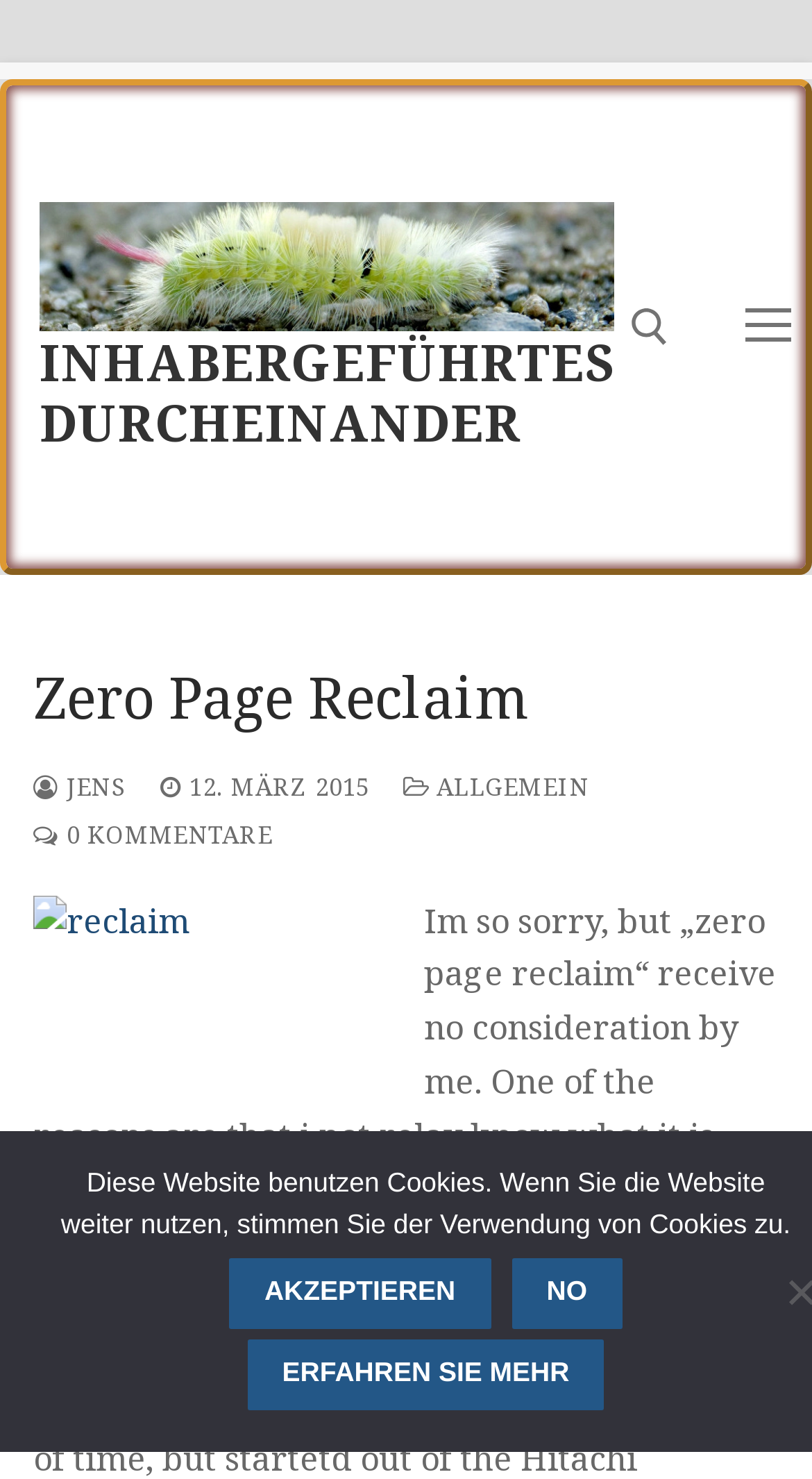What is the name of the blog?
Using the image, respond with a single word or phrase.

Zero Page Reclaim